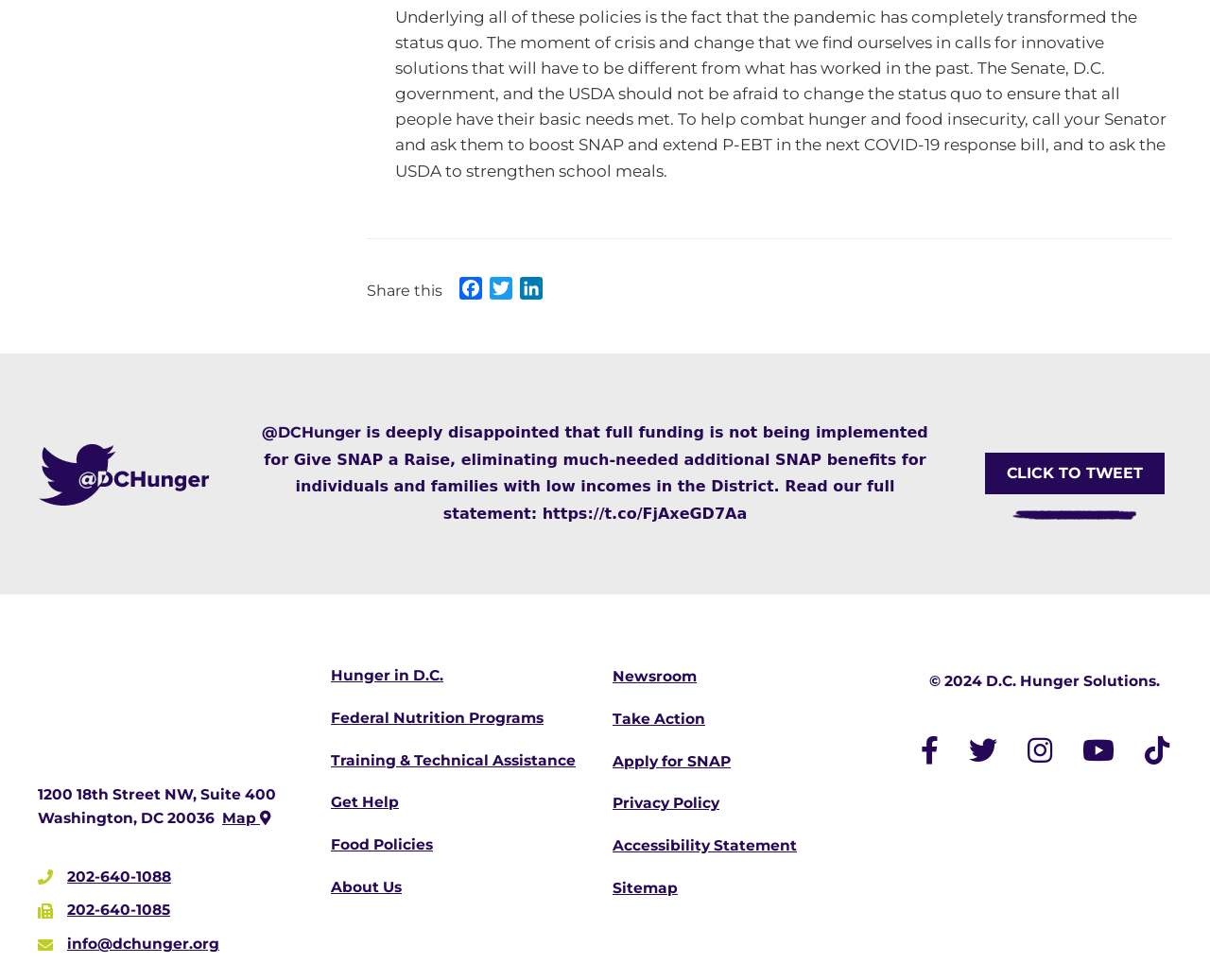Answer the question using only a single word or phrase: 
What is the organization's address?

1200 18th Street NW, Suite 400